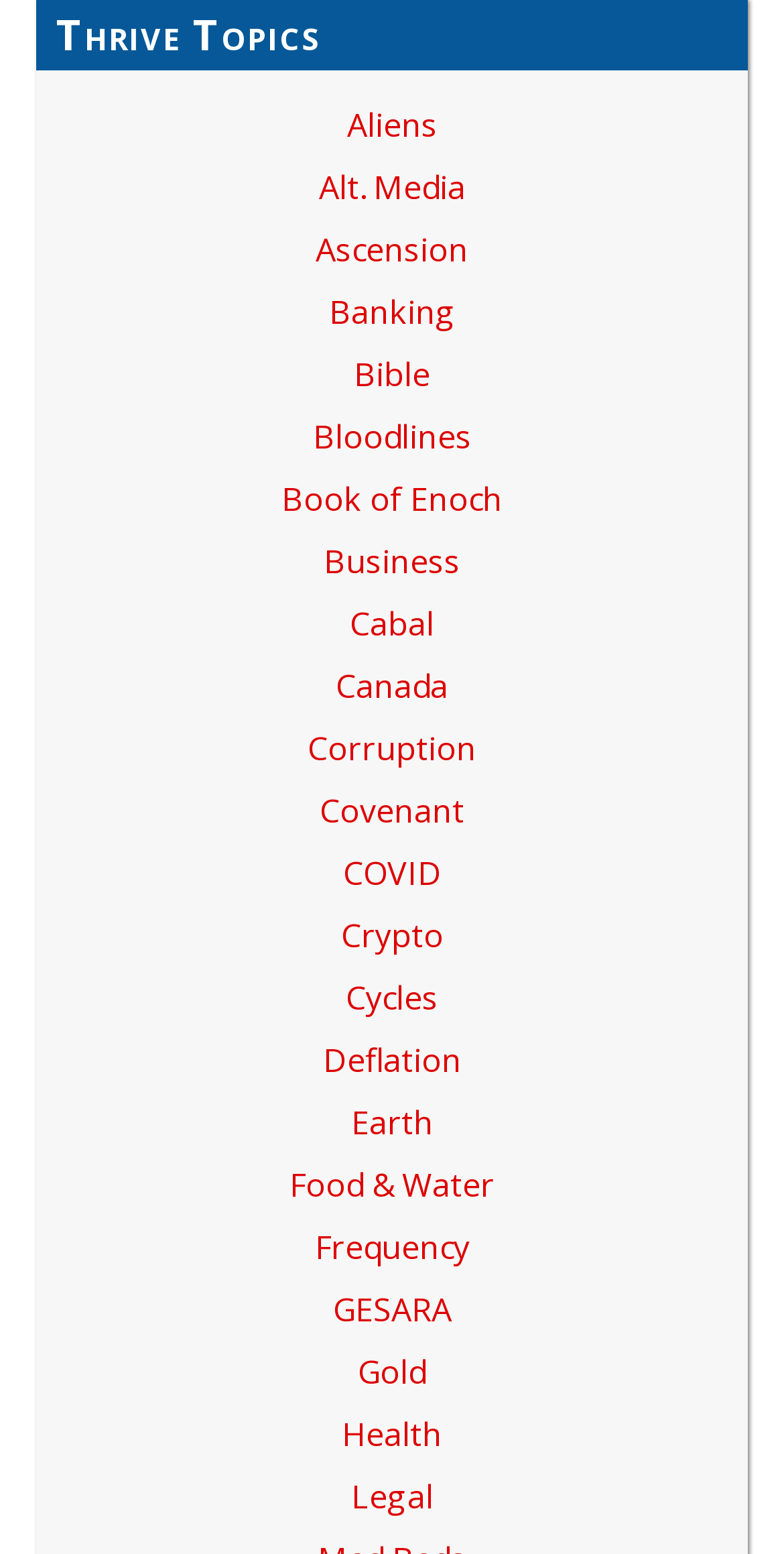What is the category below 'Banking'?
Look at the image and respond with a one-word or short-phrase answer.

Bible